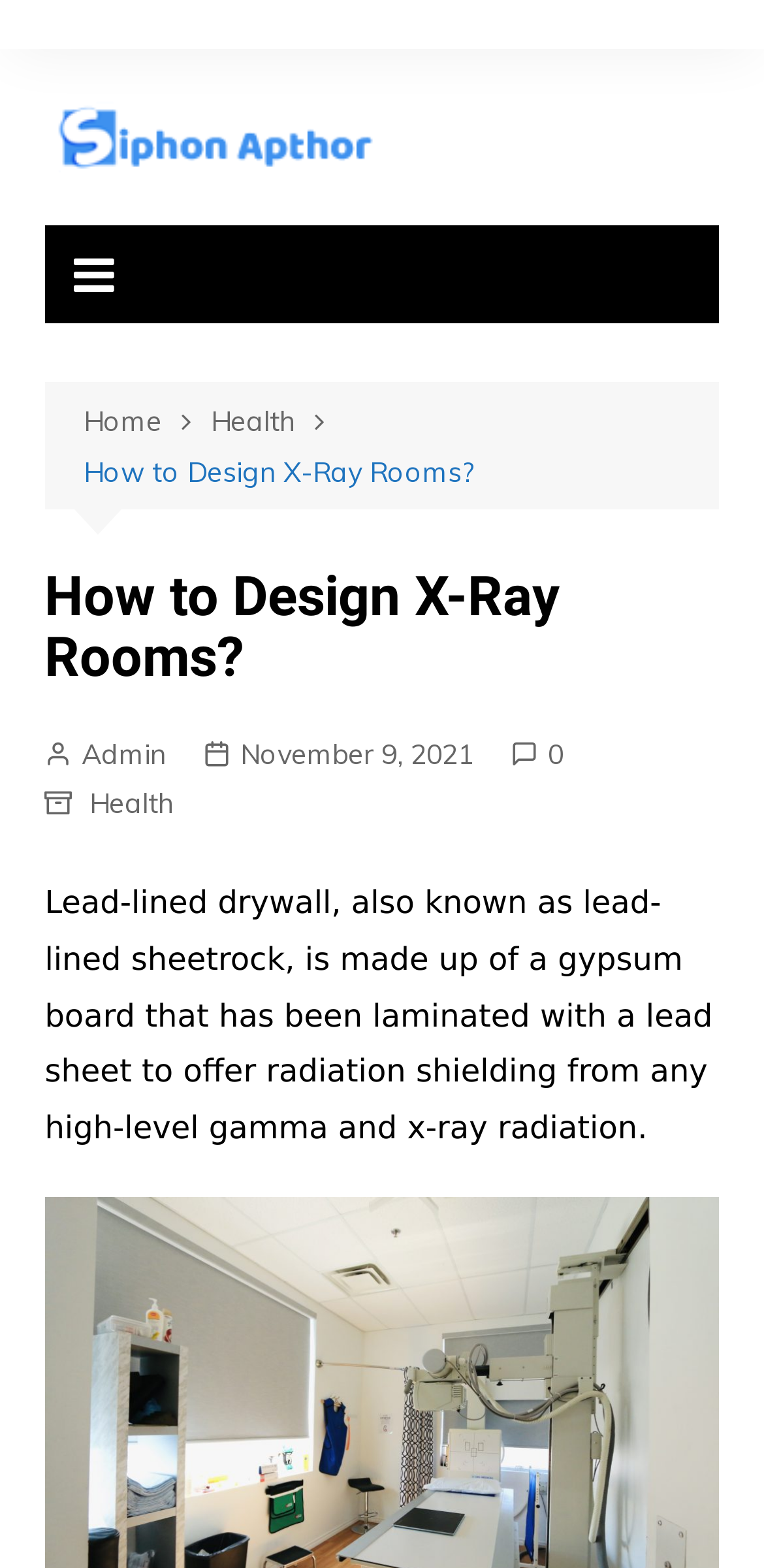What is the topic of the webpage?
Provide a short answer using one word or a brief phrase based on the image.

X-Ray Rooms